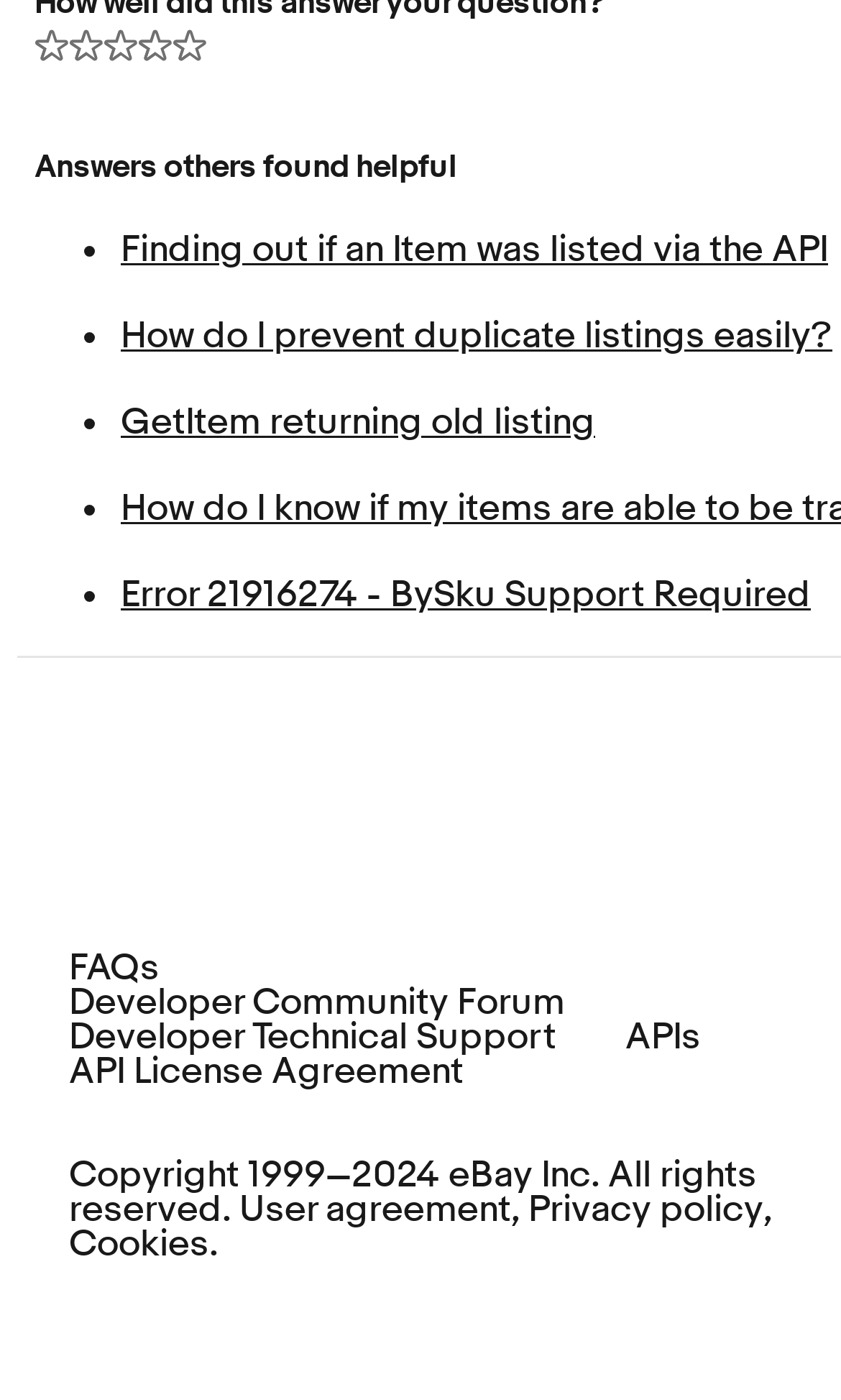Give a short answer to this question using one word or a phrase:
What is the last link in the list?

Error 21916274 - BySku Support Required